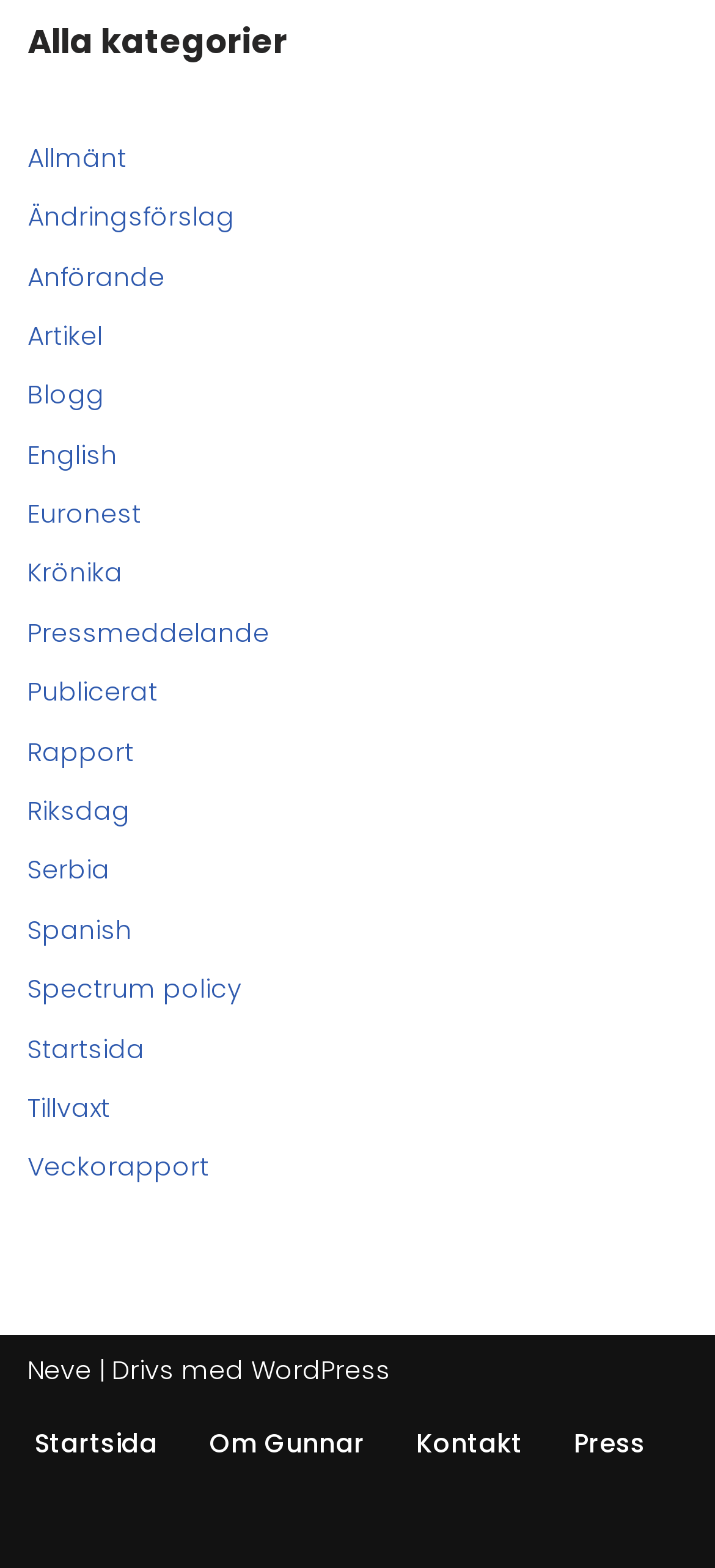What is the name of the person associated with the website?
Please provide a single word or phrase as your answer based on the screenshot.

Gunnar